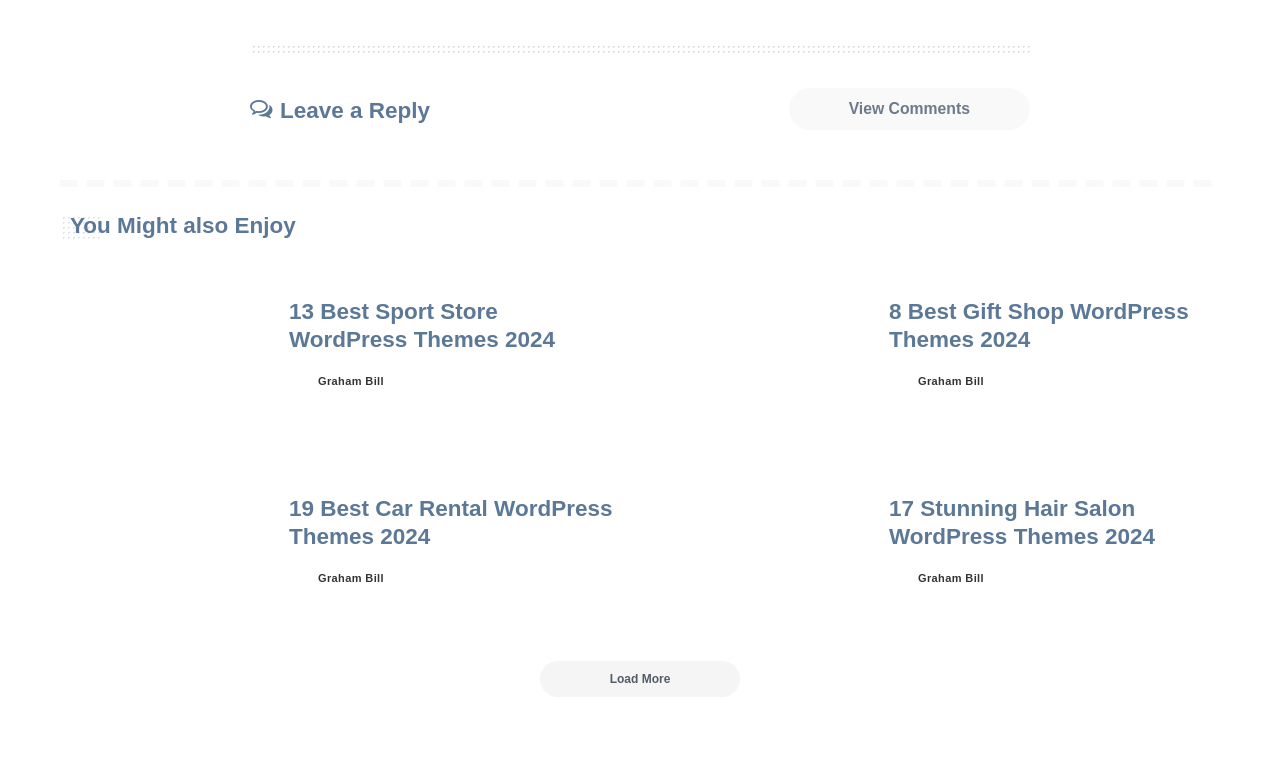What is the purpose of this webpage?
Please provide a single word or phrase in response based on the screenshot.

Showcase WordPress themes